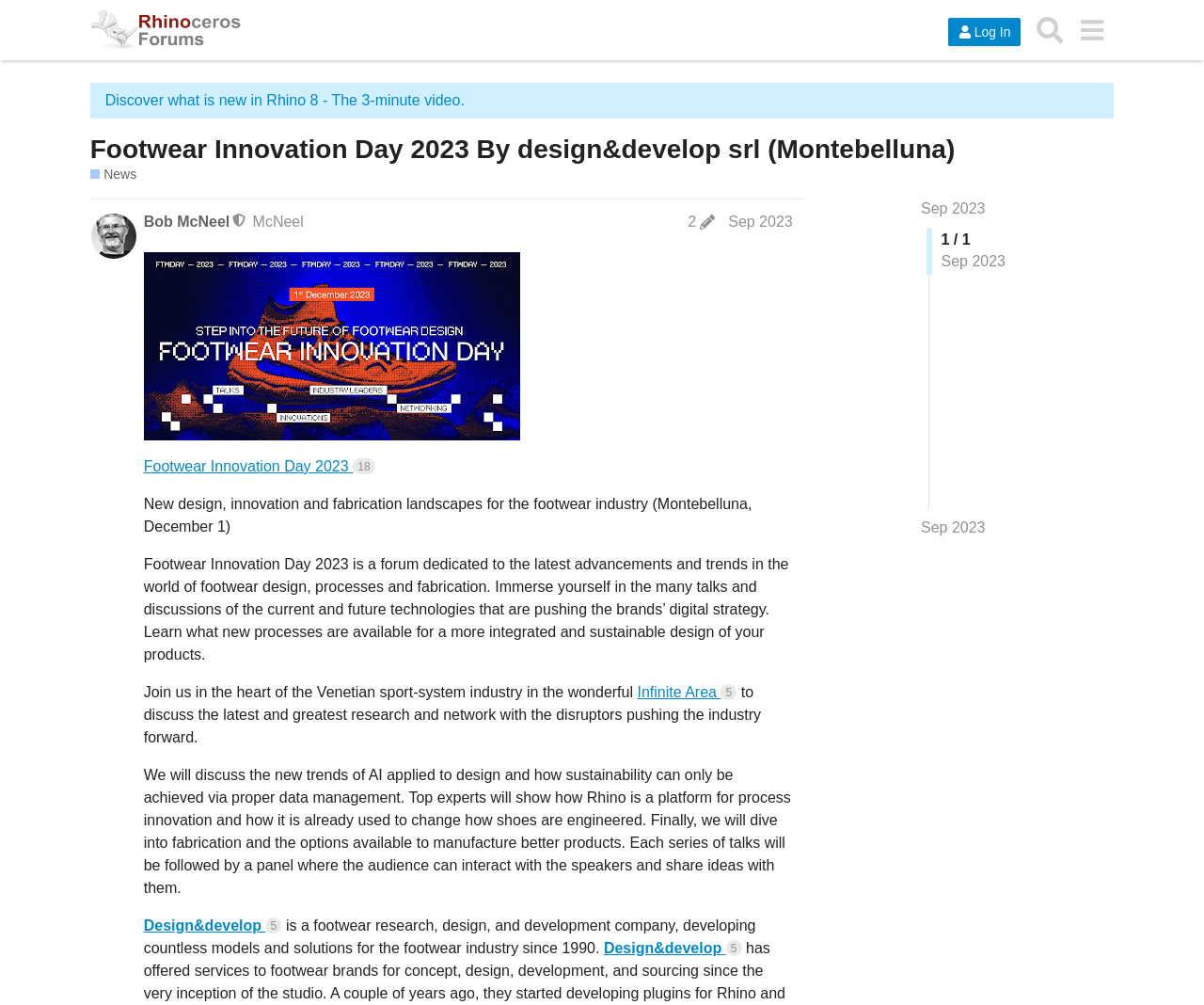Find the bounding box coordinates of the element to click in order to complete the given instruction: "Go to Fourth Circuit Surveys."

None